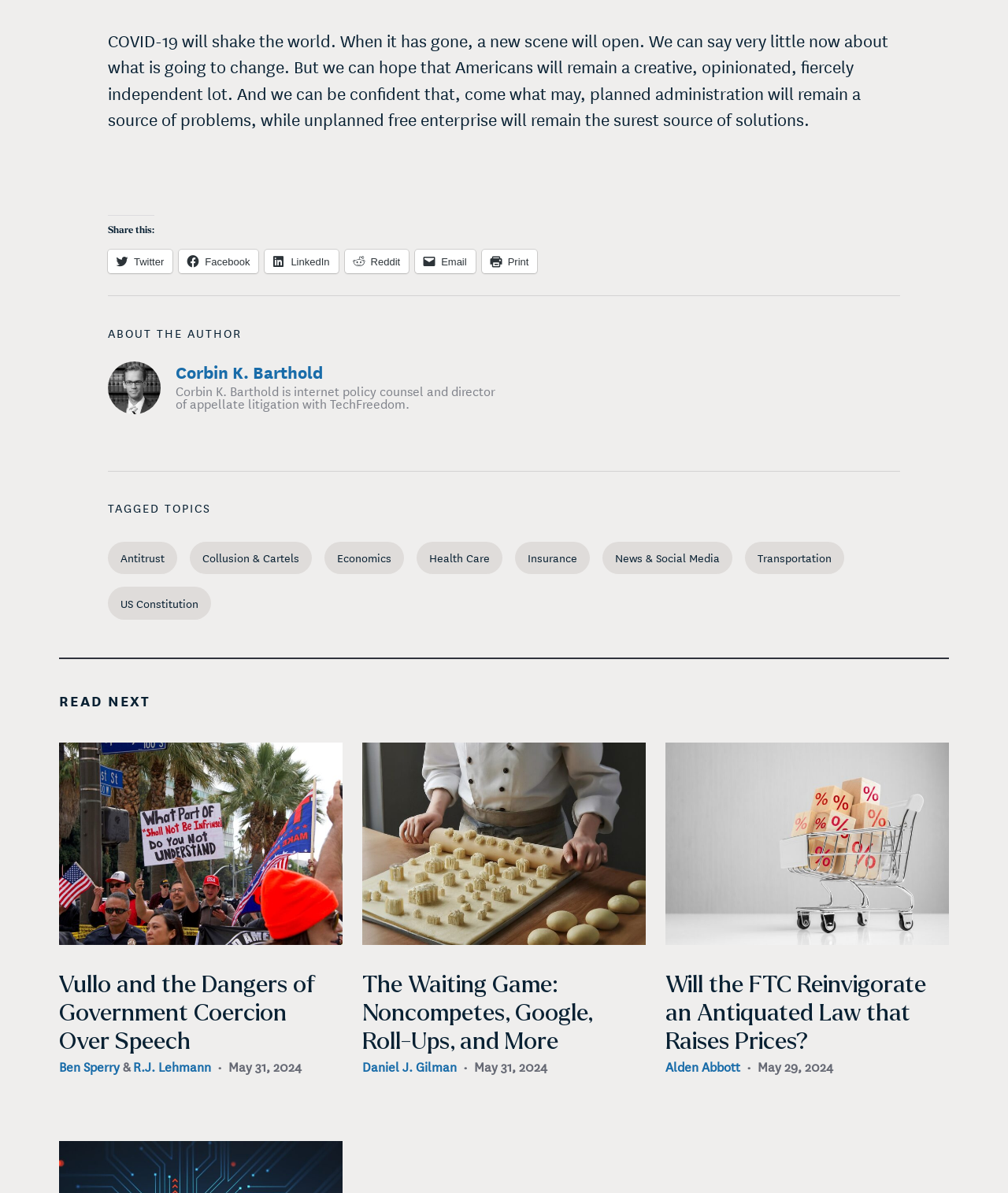Please locate the clickable area by providing the bounding box coordinates to follow this instruction: "View article about Vullo and the Dangers of Government Coercion Over Speech".

[0.059, 0.814, 0.313, 0.883]